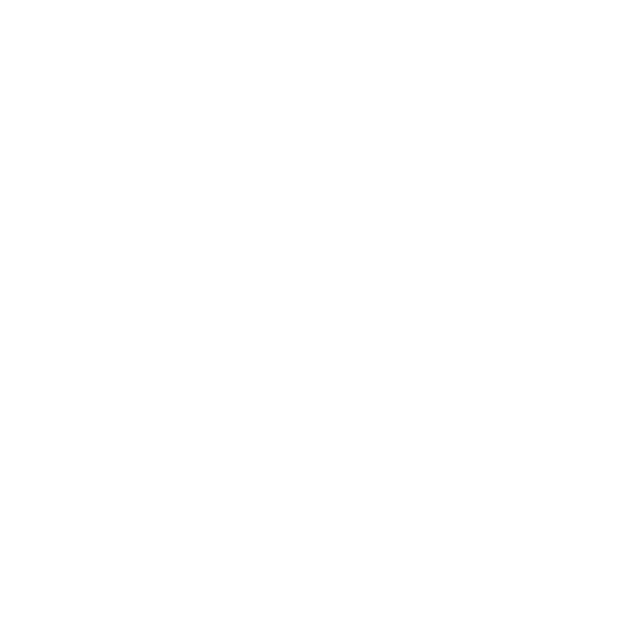What information is presented alongside the woman's image?
Can you provide an in-depth and detailed response to the question?

The caption states that alongside the woman, there is essential contact information and her name presented clearly below the image, emphasizing professionalism, which suggests that the image is accompanied by her contact details and name.